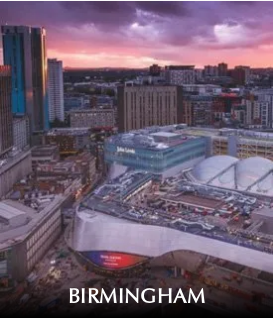Give a concise answer using one word or a phrase to the following question:
What is the purpose of the bold text 'BIRMINGHAM'?

To emphasize the location